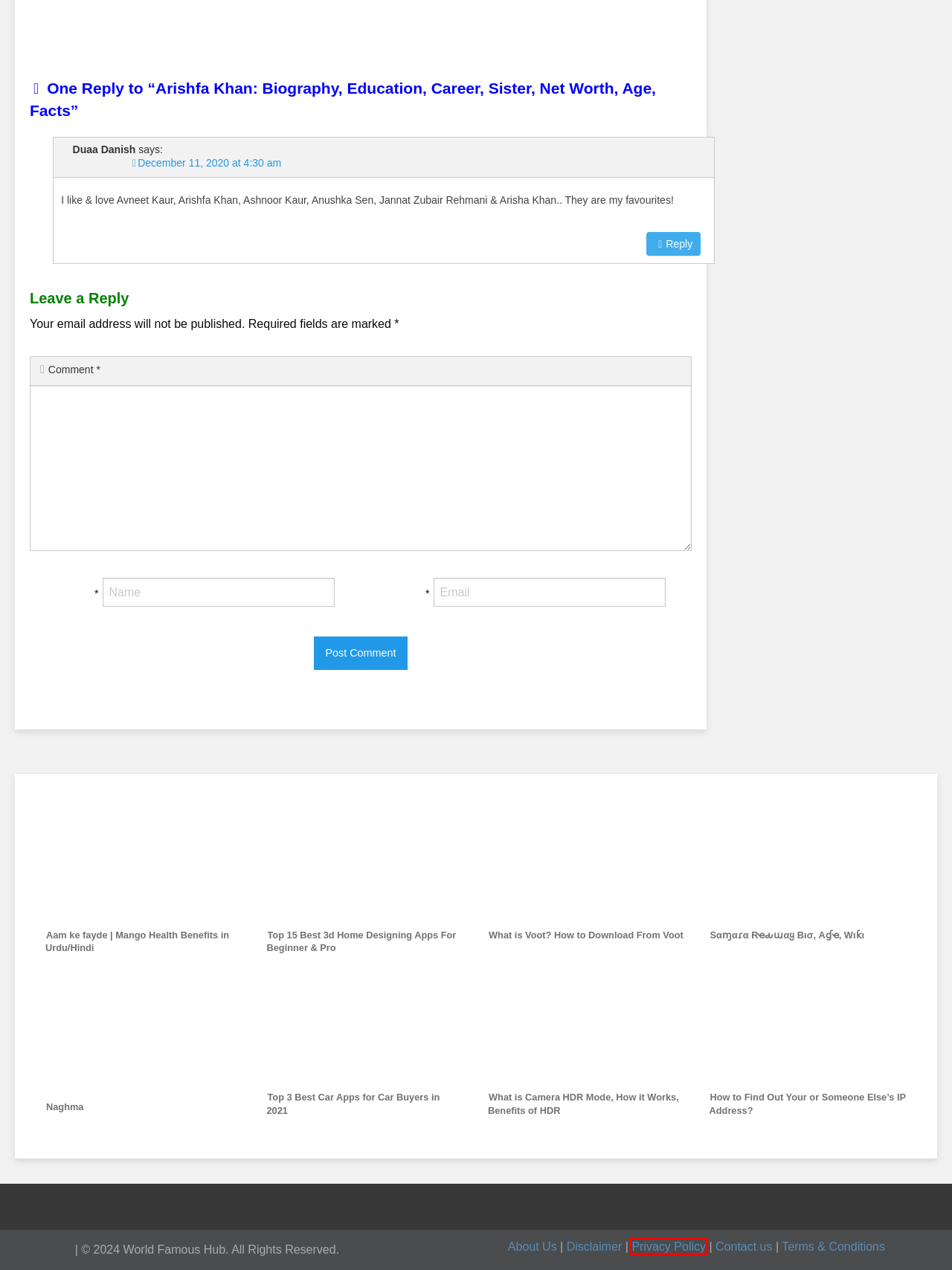Look at the screenshot of the webpage and find the element within the red bounding box. Choose the webpage description that best fits the new webpage that will appear after clicking the element. Here are the candidates:
A. Privacy Policy of World Famous Hub
B. Aam ke fayde | Mango Health Benefits in Urdu/Hindi
C. About Us | World Famous Hub
D. Terms & Conditions | World Famous Hub
E. Top 3 Best Car Apps for Car Buyers in 2021
F. Contact us | World Famous Hub
G. Sαɱαɾα Rҽԃɯαყ Bισ, Aɠҽ, Wιƙι
H. How to Find Out Your or Someone Else's IP Address?

A